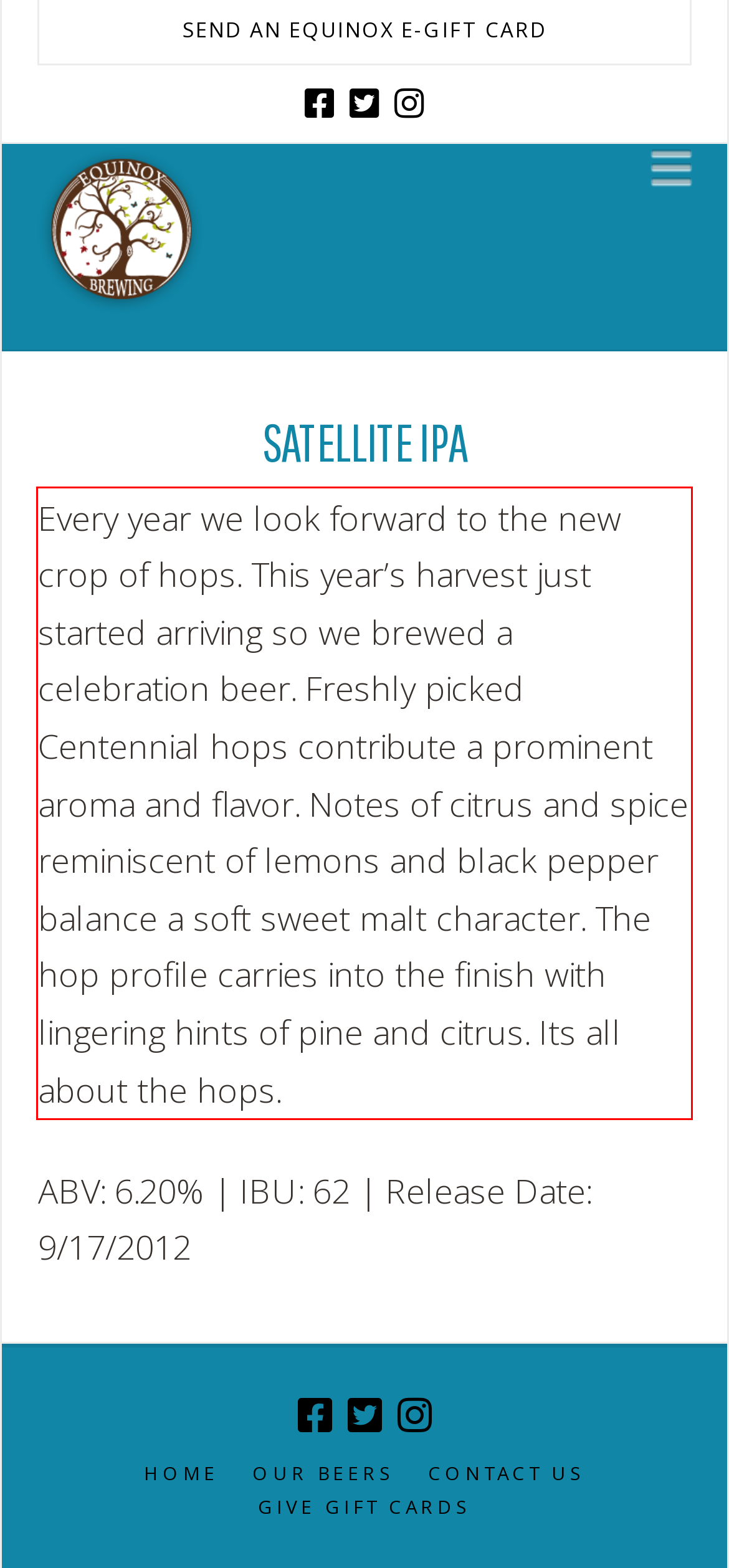Please perform OCR on the text content within the red bounding box that is highlighted in the provided webpage screenshot.

Every year we look forward to the new crop of hops. This year’s harvest just started arriving so we brewed a celebration beer. Freshly picked Centennial hops contribute a prominent aroma and flavor. Notes of citrus and spice reminiscent of lemons and black pepper balance a soft sweet malt character. The hop profile carries into the finish with lingering hints of pine and citrus. Its all about the hops.